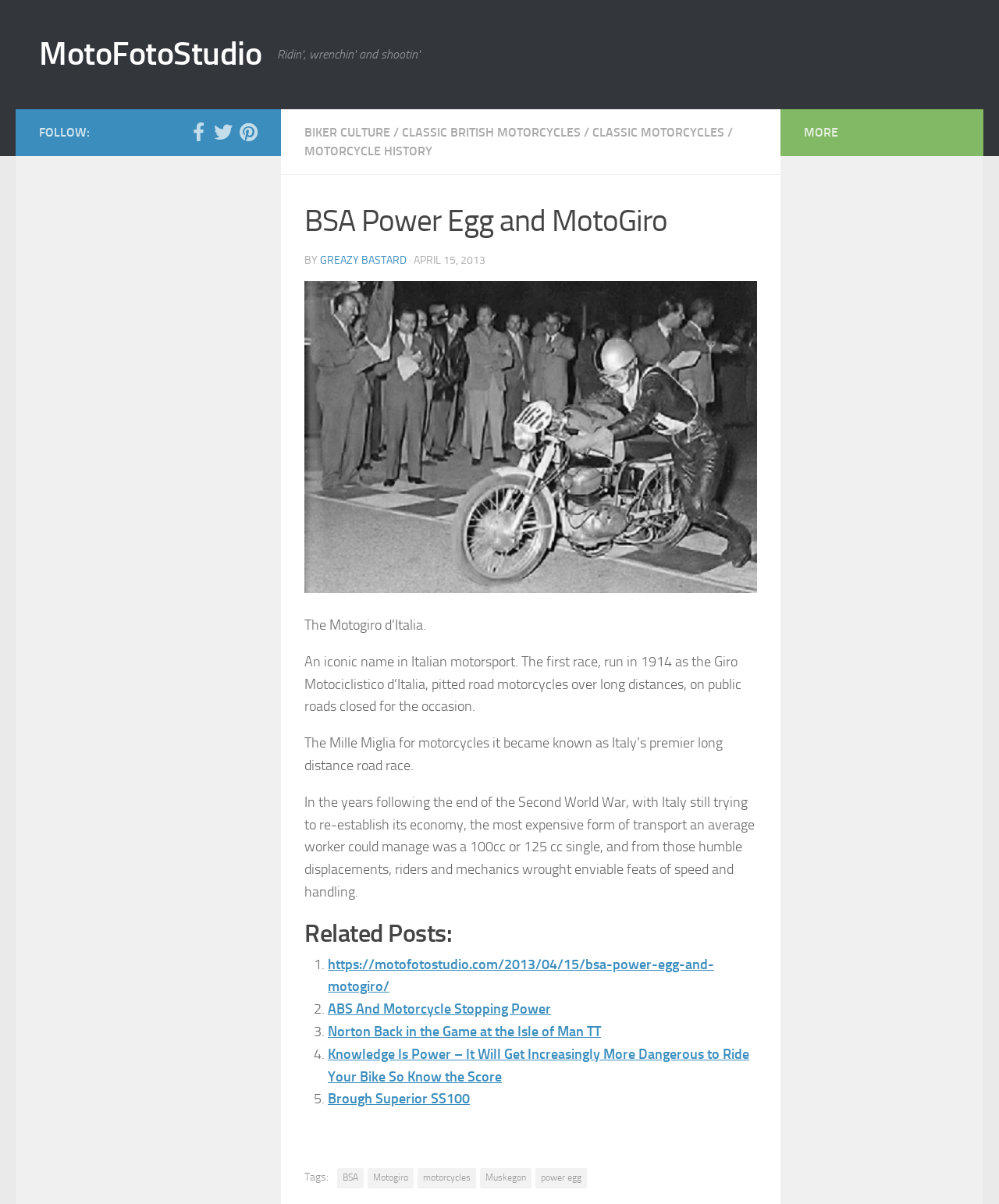What is the name of the author of the article?
Please answer the question as detailed as possible based on the image.

The answer can be found in the article's byline, which states 'BY GREAZY BASTARD'.